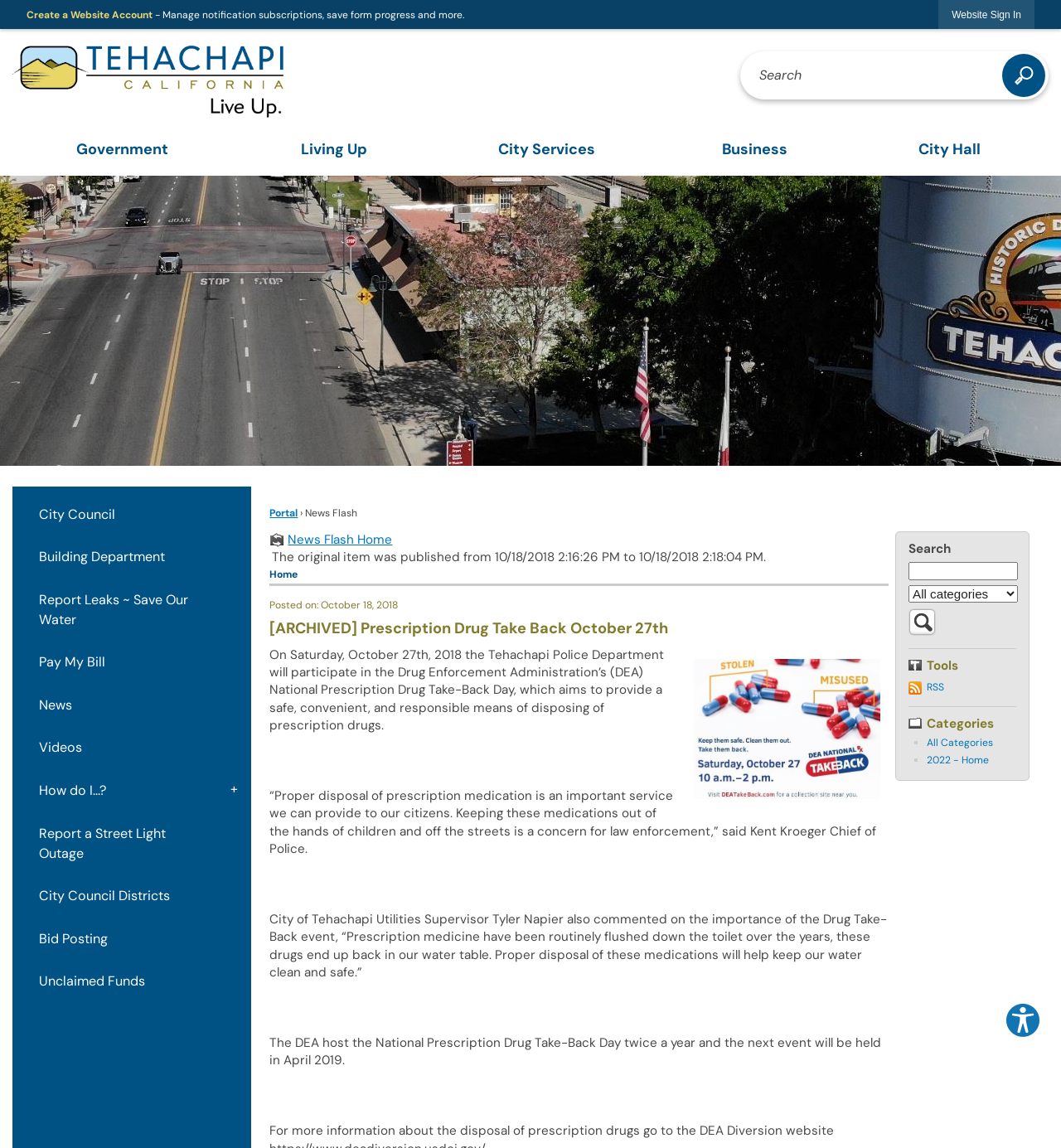What is the importance of proper disposal of prescription medication?
Please elaborate on the answer to the question with detailed information.

I inferred the answer by reading the text on the webpage, specifically the quote '“Proper disposal of prescription medication is an important service we can provide to our citizens. Keeping these medications out of the hands of children and off the streets is a concern for law enforcement,” said Kent Kroeger Chief of Police.' This quote explains the importance of proper disposal of prescription medication.